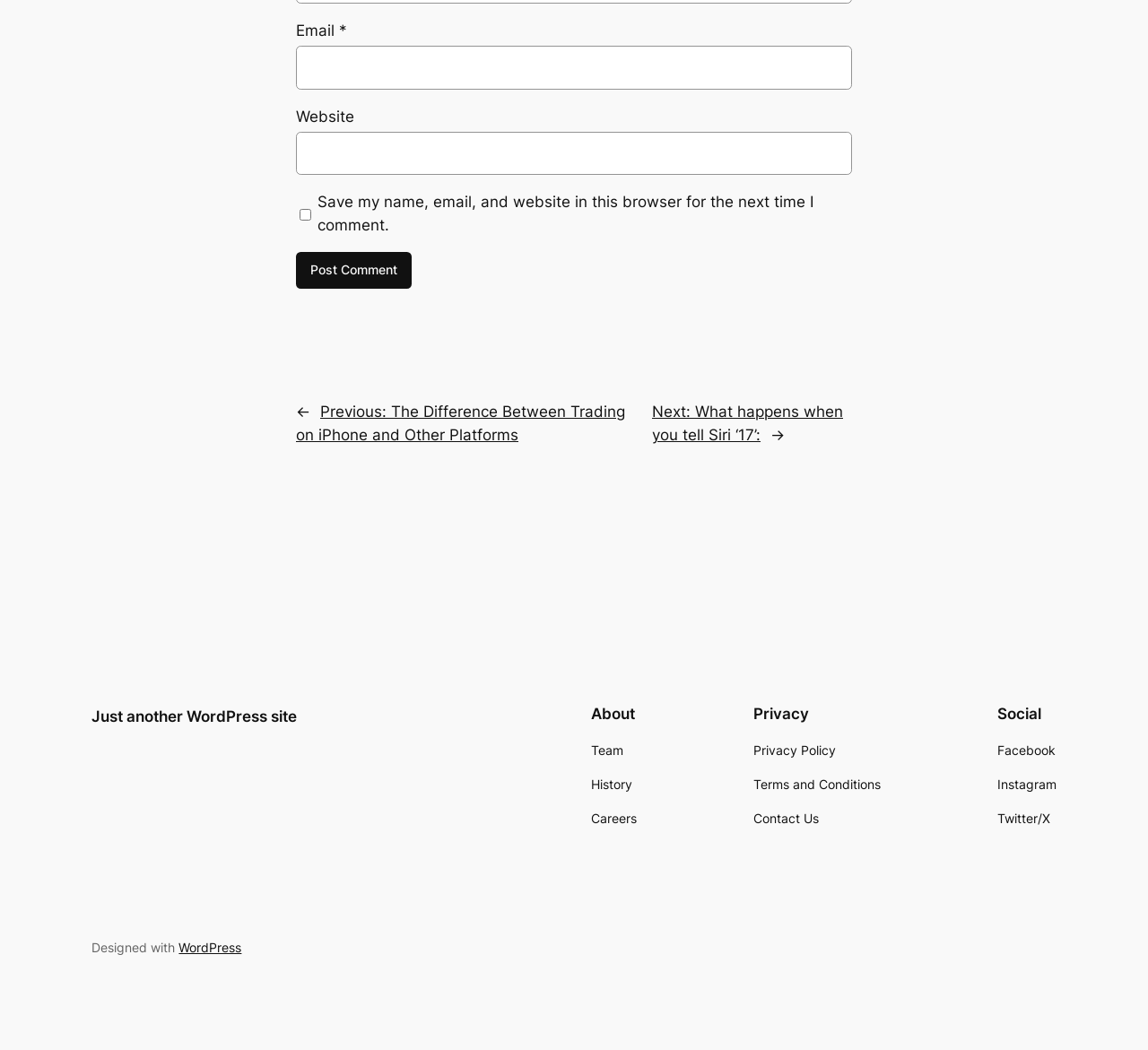Analyze the image and give a detailed response to the question:
How many navigation sections are there?

There are four navigation sections on the webpage: 'Posts', 'About', 'Privacy', and 'Social Media'. Each section has its own set of links.